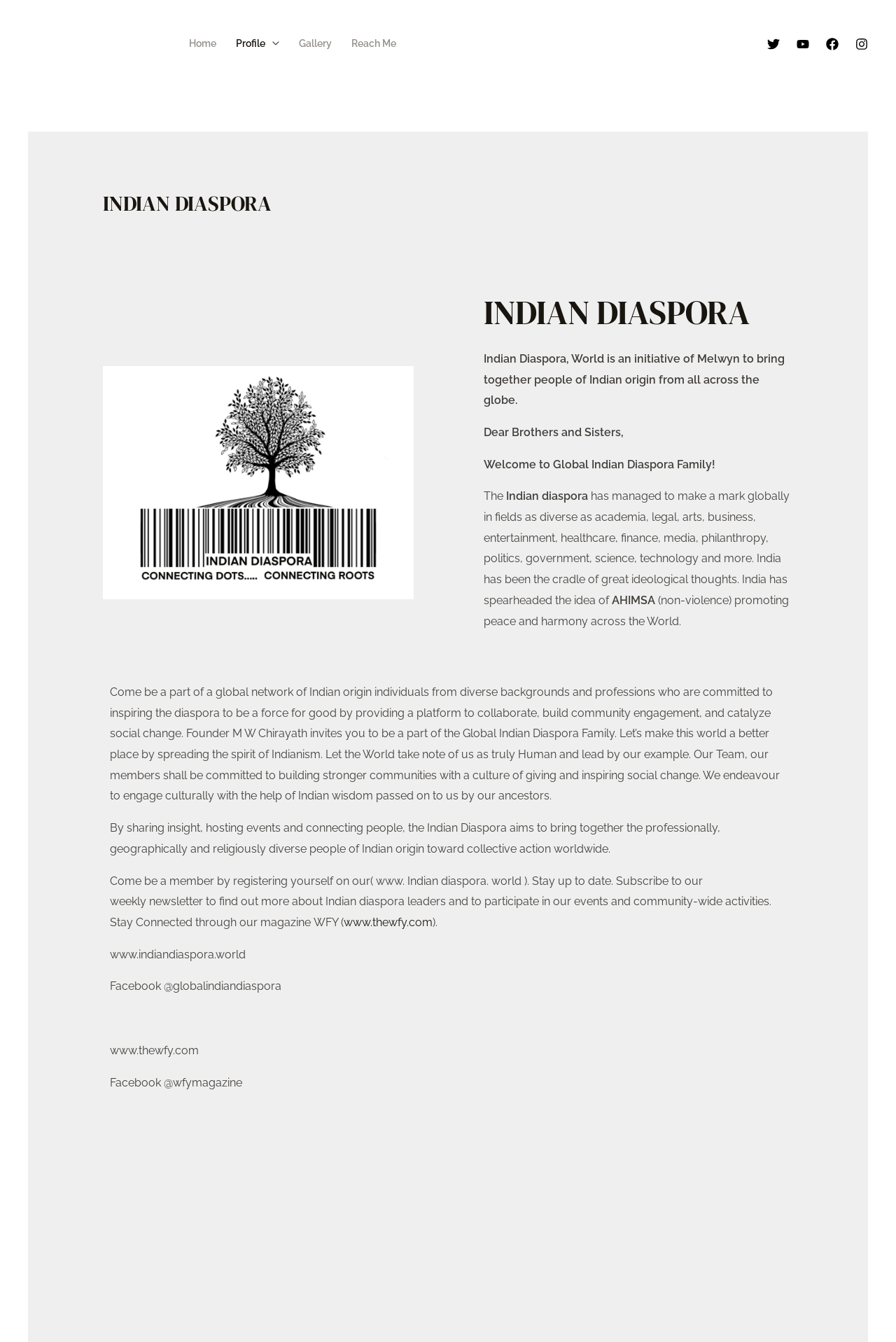What is the name of the magazine?
Give a comprehensive and detailed explanation for the question.

The name of the magazine is mentioned in the text as 'WFY' and also as a link 'www.thewfy.com'.